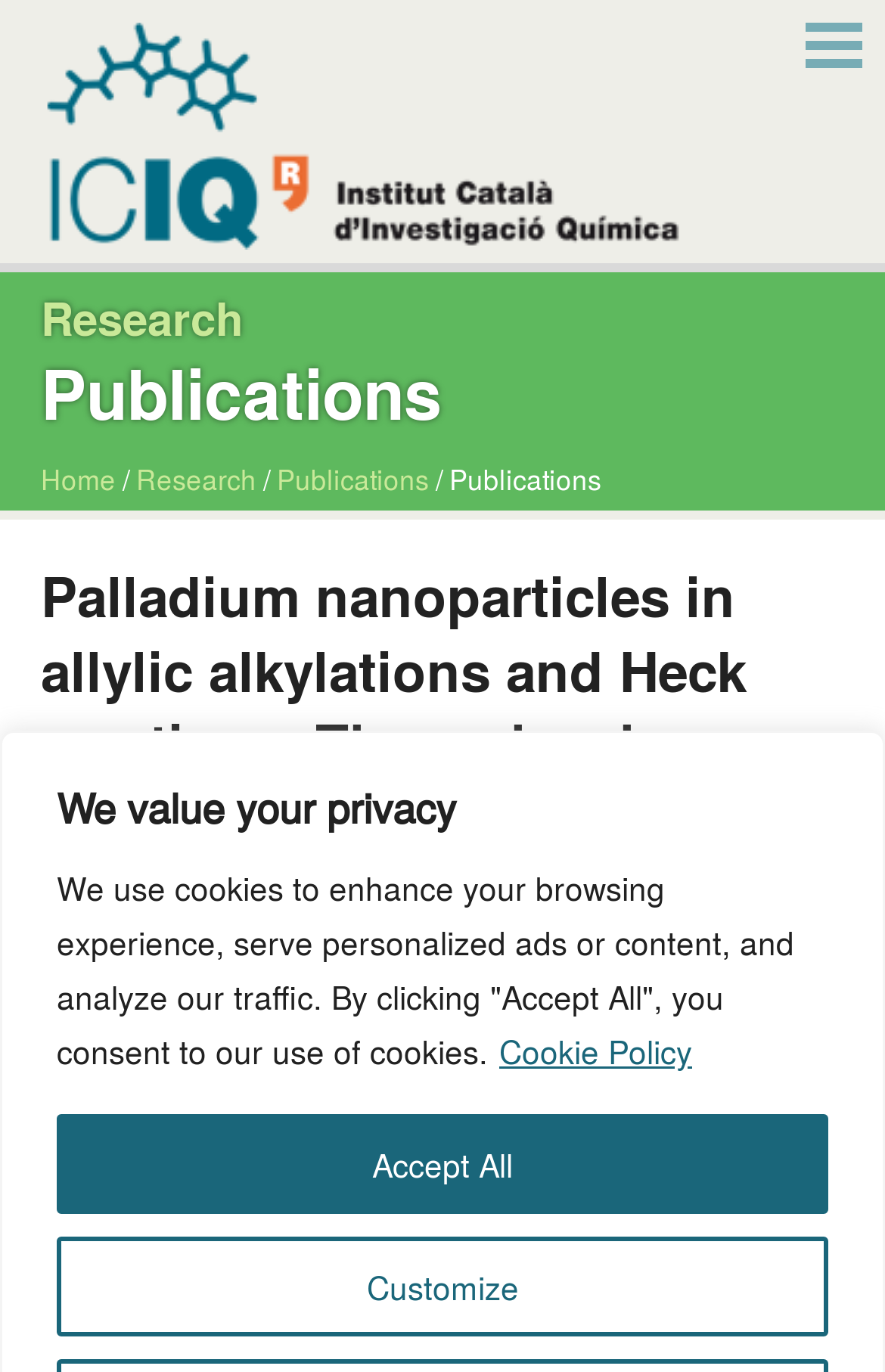Answer this question using a single word or a brief phrase:
What is the name of the institution?

ICIQ